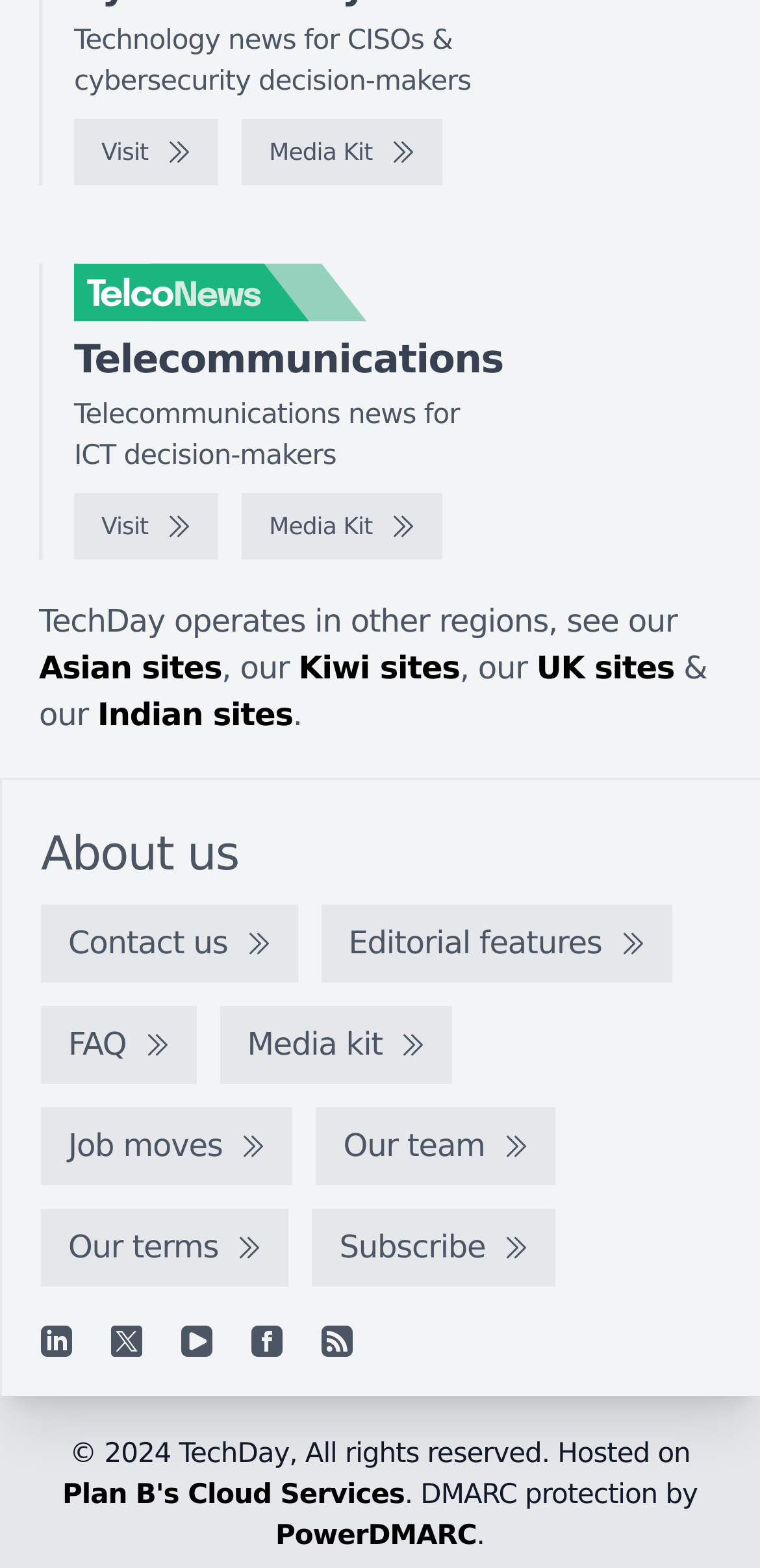Determine the bounding box coordinates of the element that should be clicked to execute the following command: "View the Media Kit".

[0.318, 0.076, 0.582, 0.119]